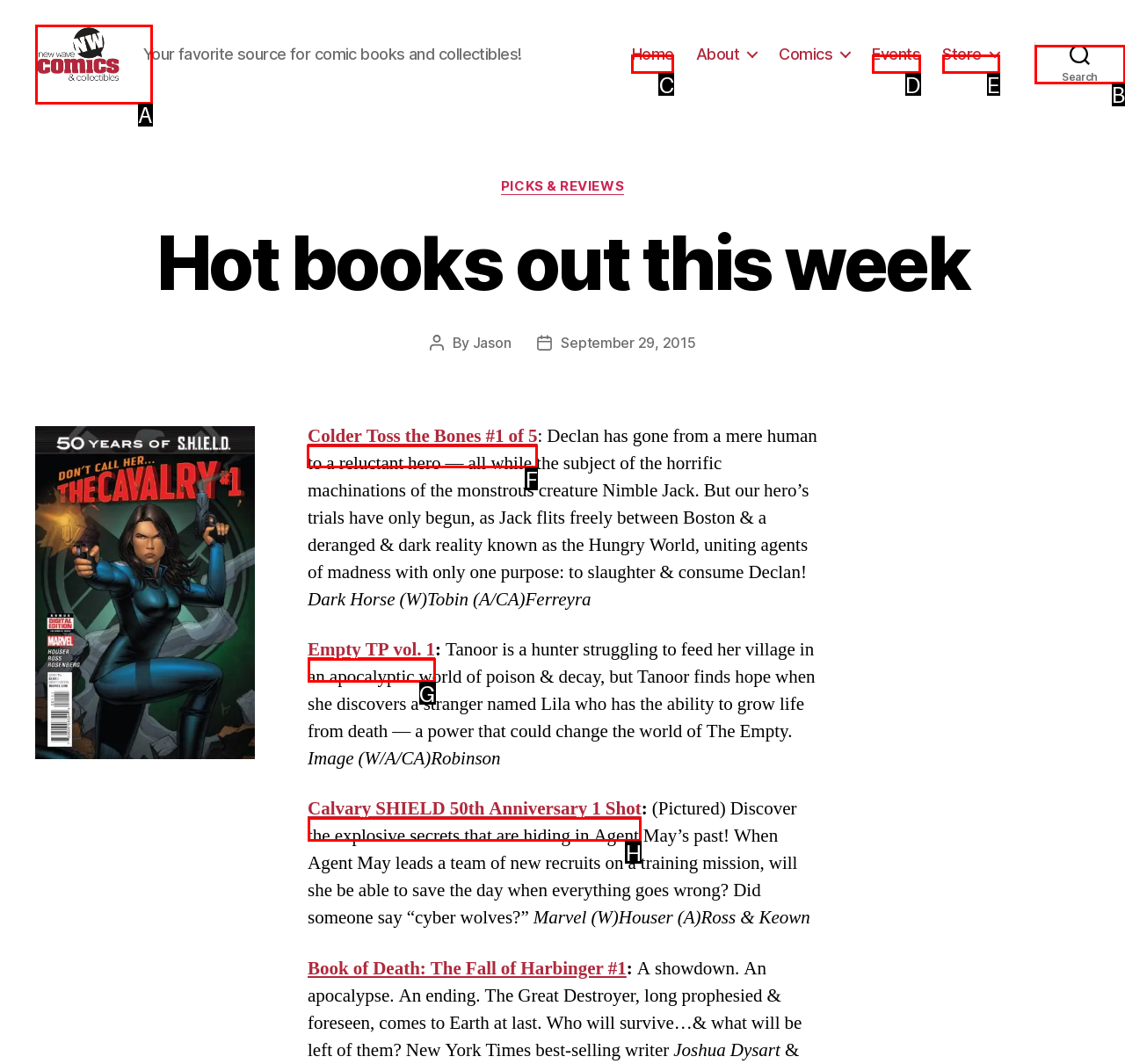To achieve the task: Read more about 'Colder Toss the Bones #1 of 5', which HTML element do you need to click?
Respond with the letter of the correct option from the given choices.

F